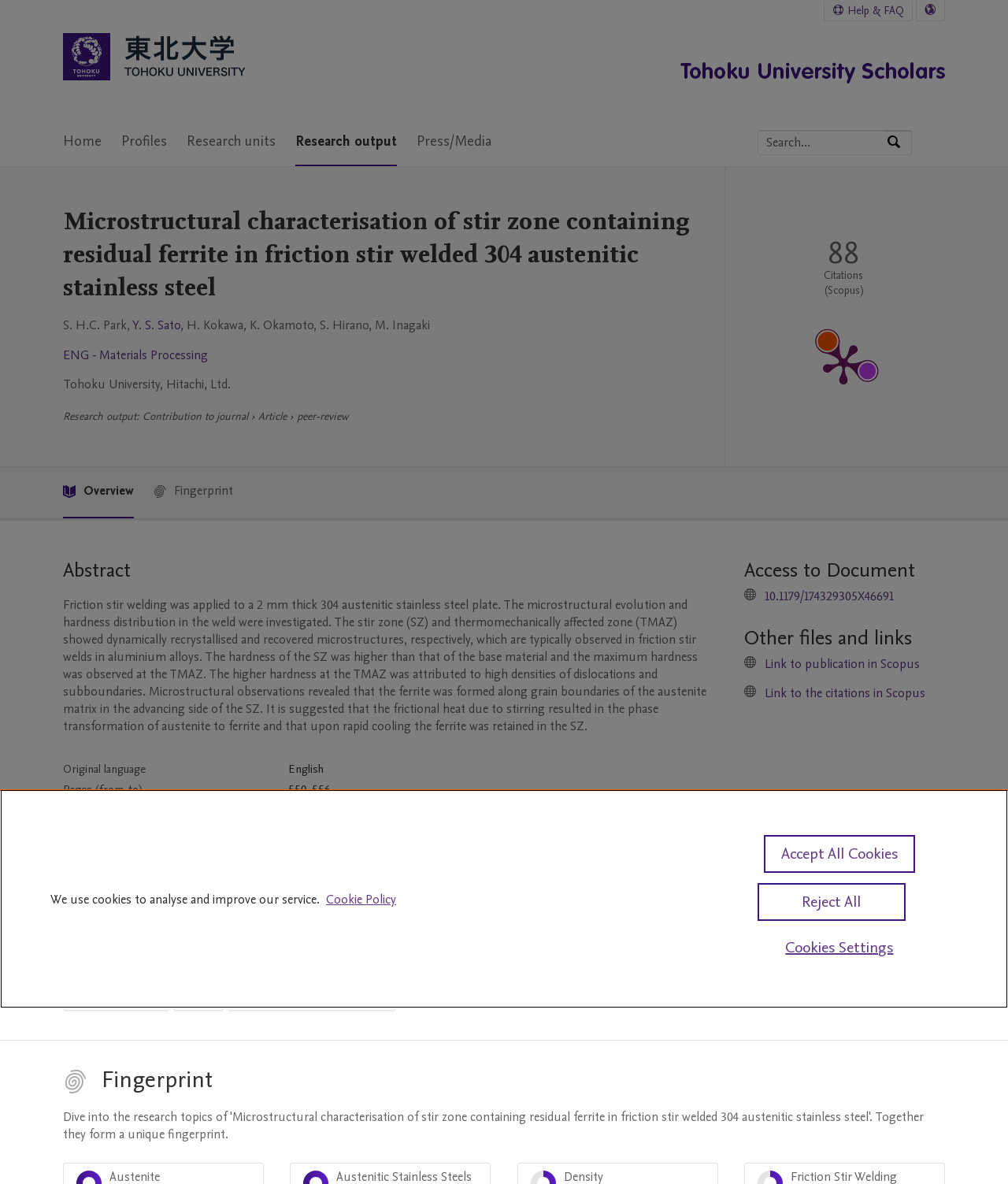Please provide the bounding box coordinates in the format (top-left x, top-left y, bottom-right x, bottom-right y). Remember, all values are floating point numbers between 0 and 1. What is the bounding box coordinate of the region described as: customercare@ayukrt.com

None